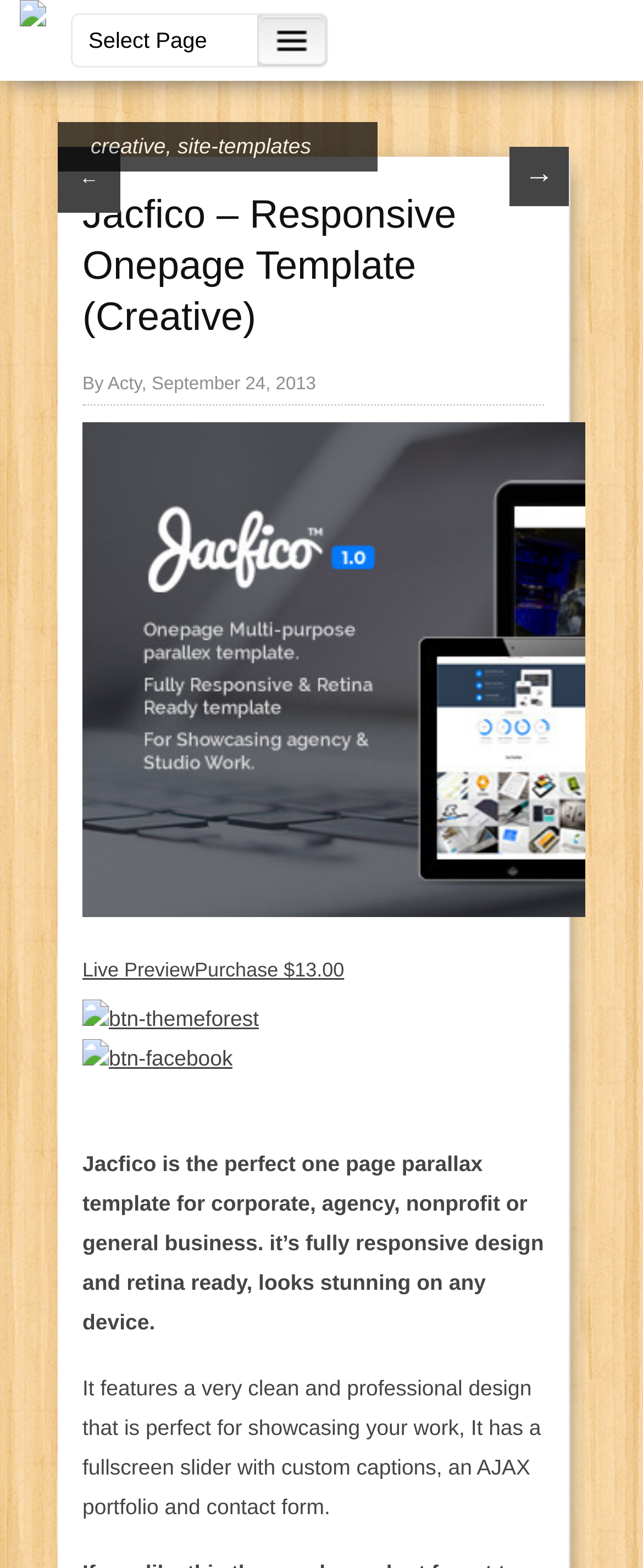Locate the coordinates of the bounding box for the clickable region that fulfills this instruction: "Visit the site templates".

[0.276, 0.085, 0.484, 0.101]